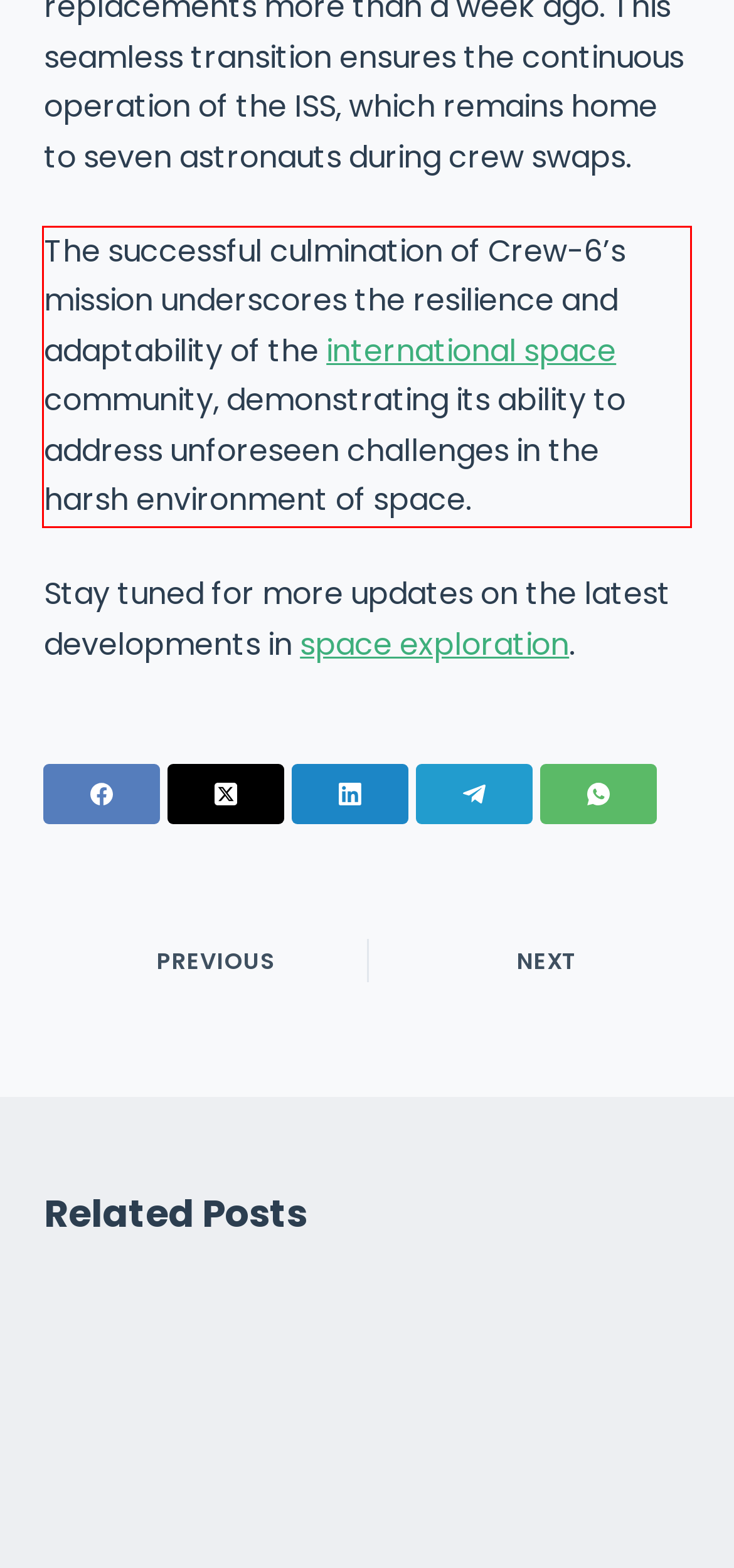Given the screenshot of a webpage, identify the red rectangle bounding box and recognize the text content inside it, generating the extracted text.

The successful culmination of Crew-6’s mission underscores the resilience and adaptability of the international space community, demonstrating its ability to address unforeseen challenges in the harsh environment of space.